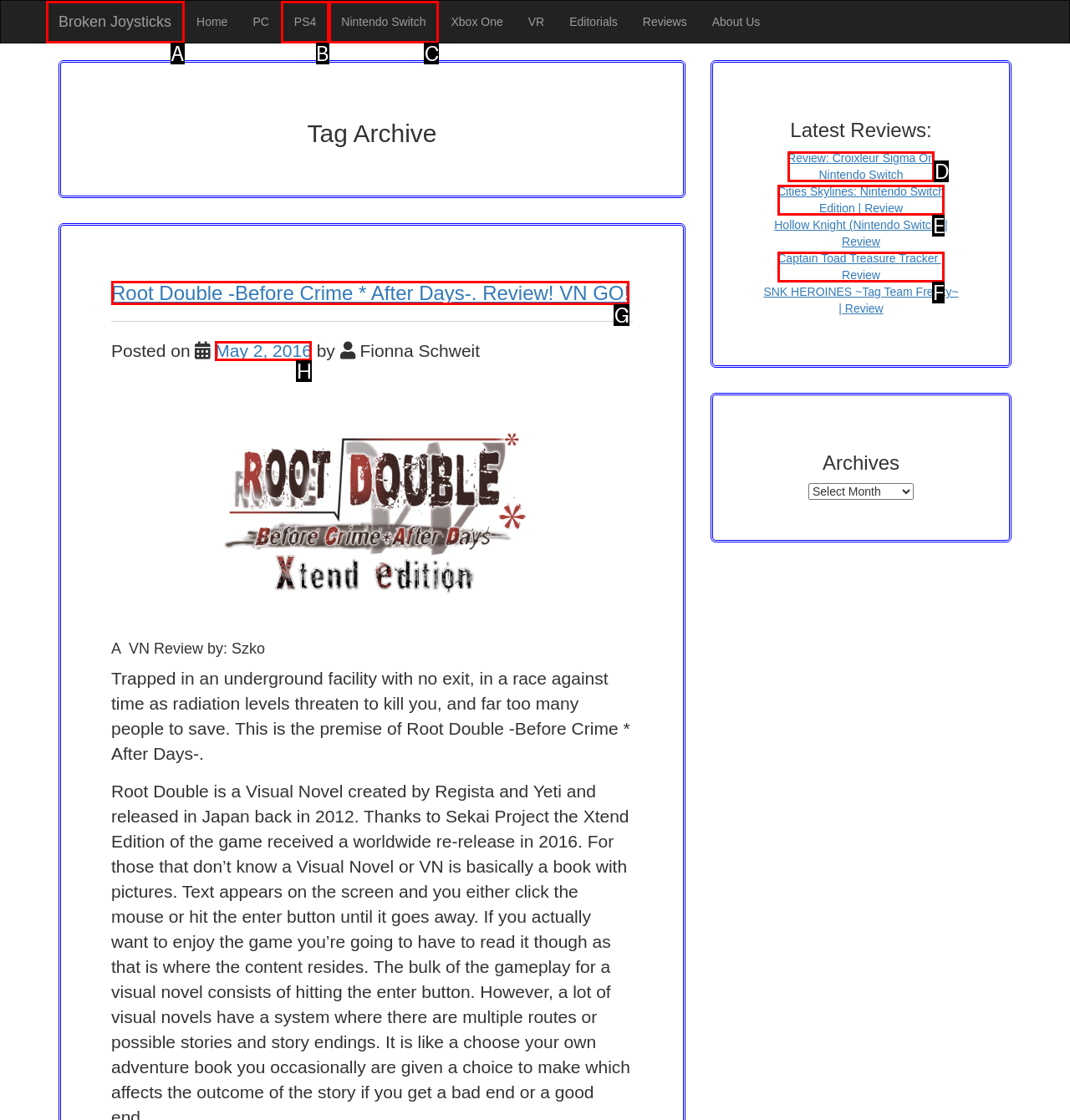Identify the correct UI element to click to follow this instruction: read review of Root Double -Before Crime * After Days-
Respond with the letter of the appropriate choice from the displayed options.

G